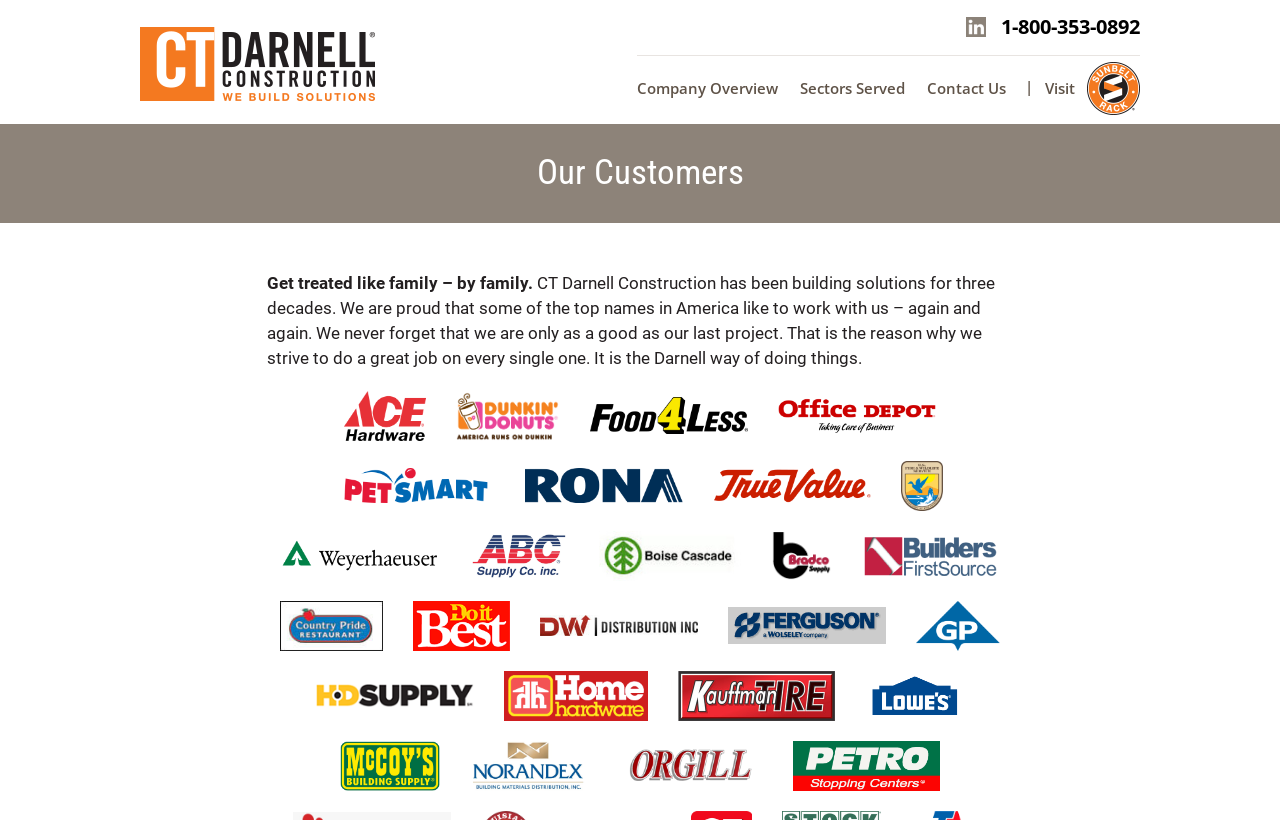What is the company name in the logo?
Refer to the image and answer the question using a single word or phrase.

CT Darnell Construction